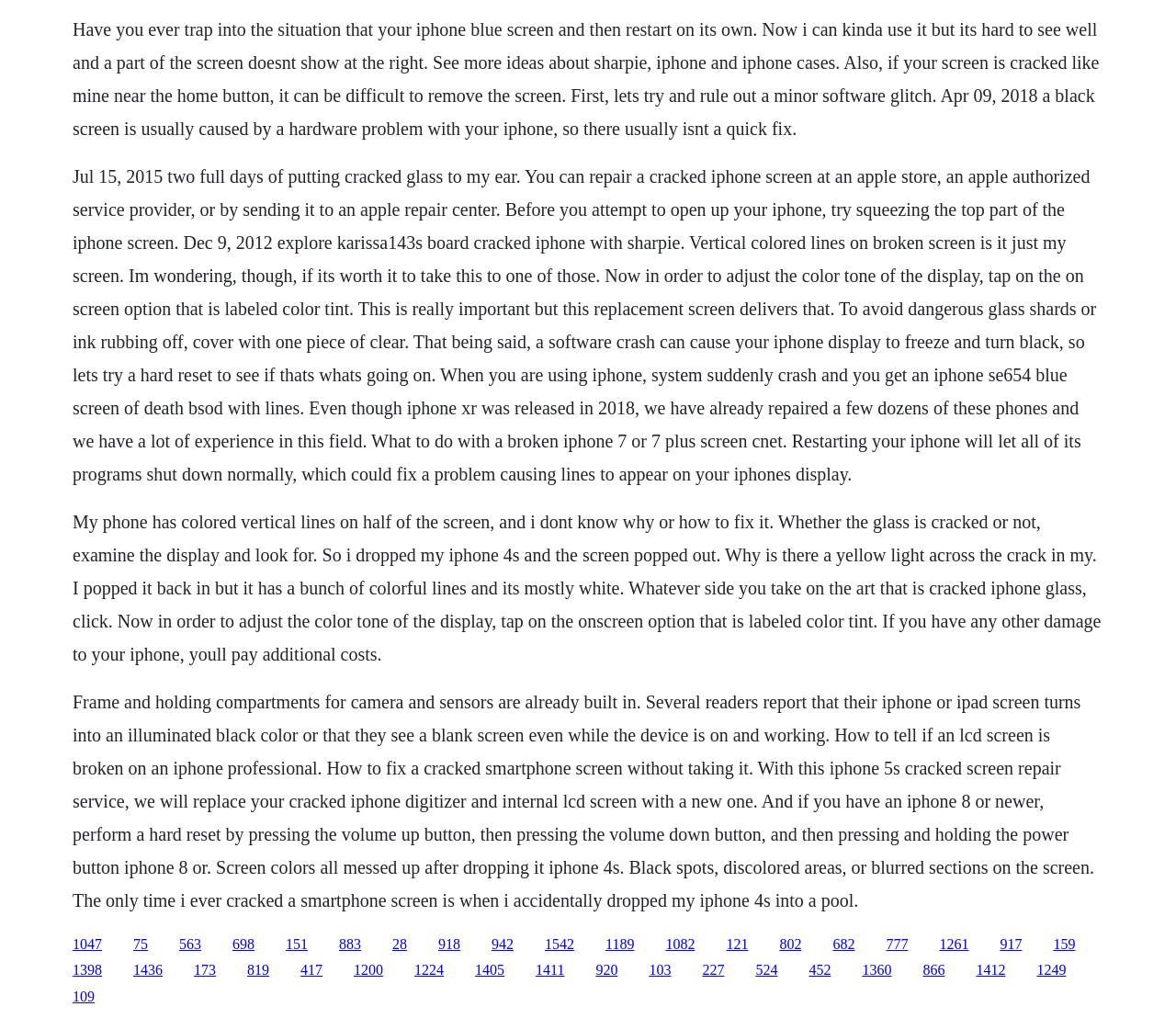With reference to the image, please provide a detailed answer to the following question: What can cause a black screen on an iPhone?

According to the text, a black screen on an iPhone is usually caused by a hardware problem, but it can also be caused by a software crash. The text suggests trying a hard reset to see if it's a software issue.